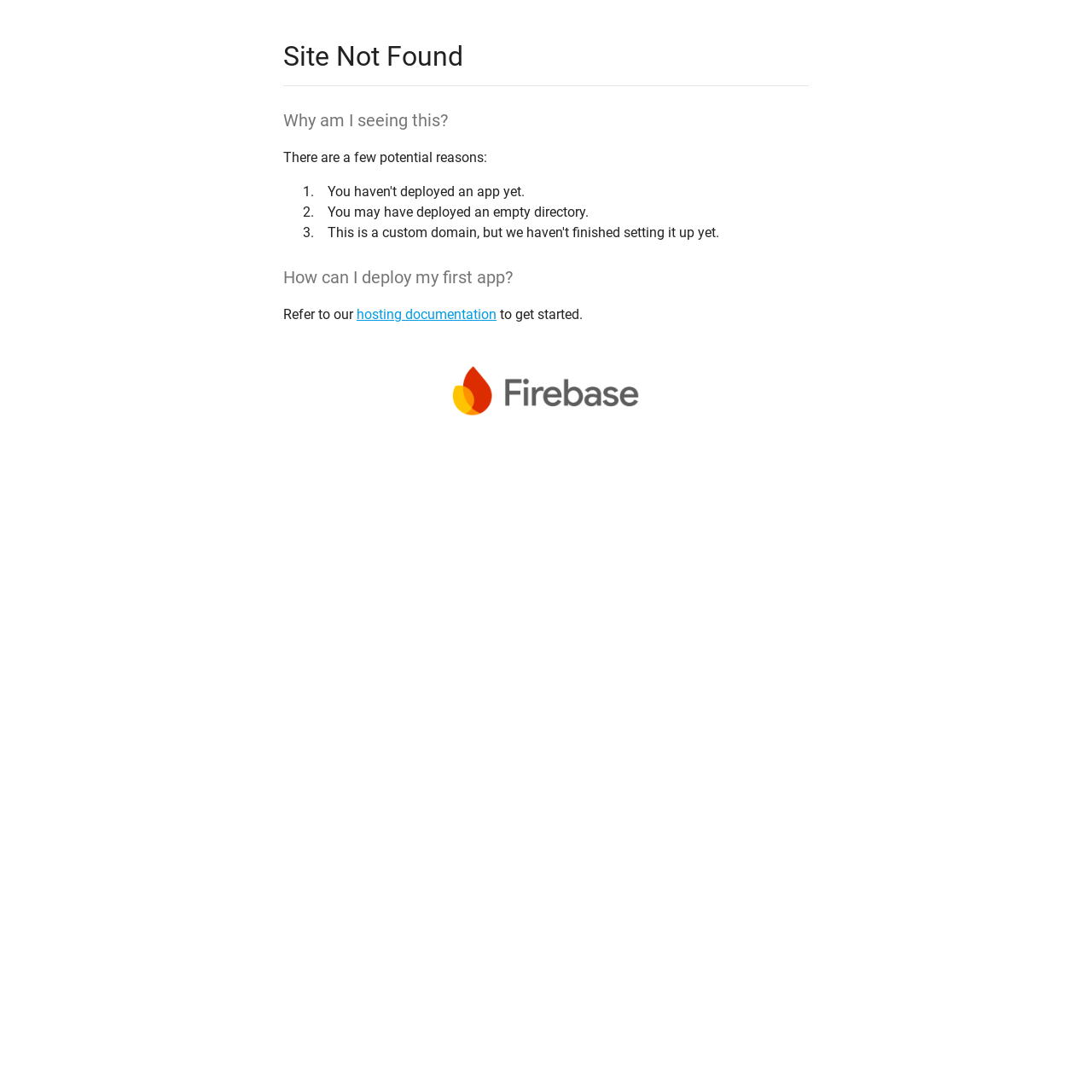Identify the bounding box for the given UI element using the description provided. Coordinates should be in the format (top-left x, top-left y, bottom-right x, bottom-right y) and must be between 0 and 1. Here is the description: parent_node: Site Not Found

[0.259, 0.335, 0.741, 0.388]